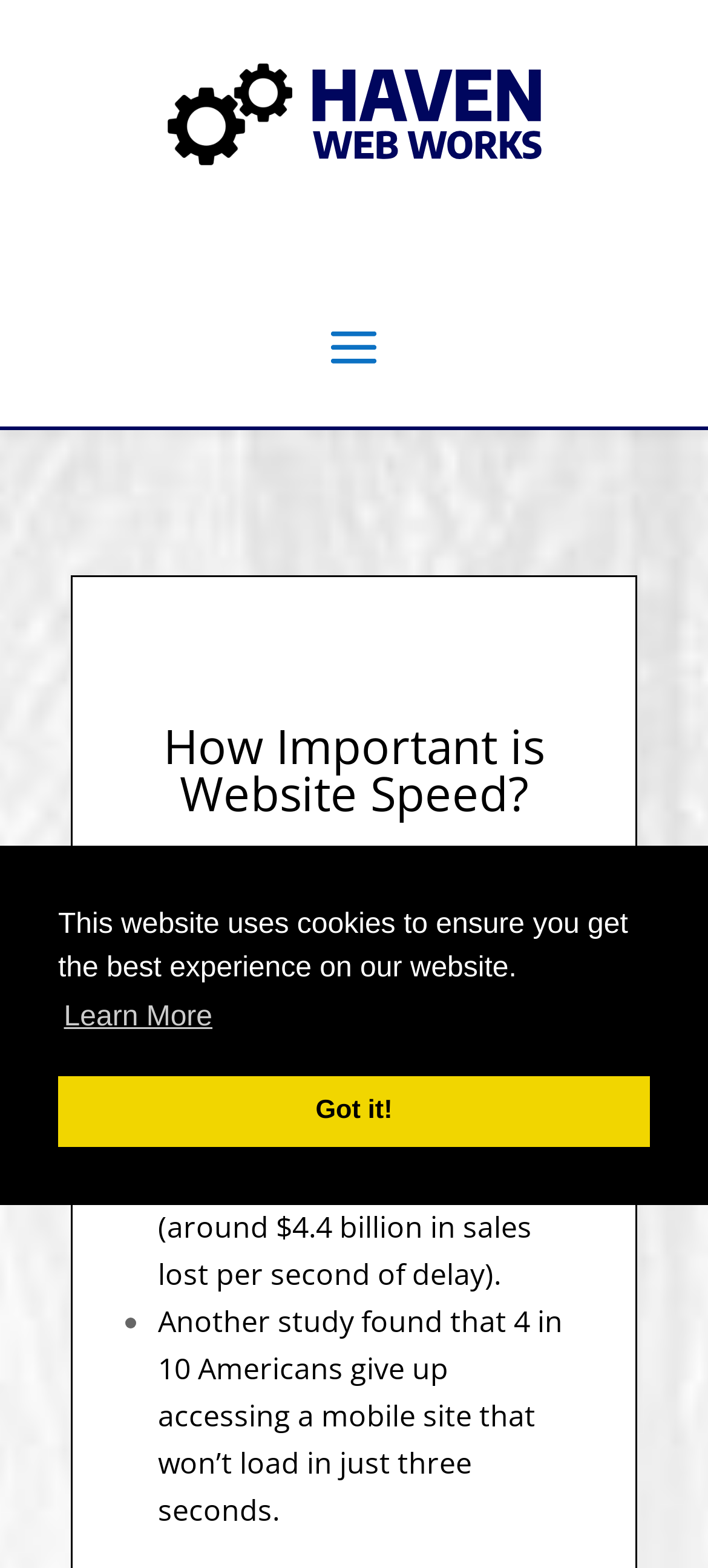Please provide a one-word or phrase answer to the question: 
How long do Americans wait for a mobile site to load?

Three seconds